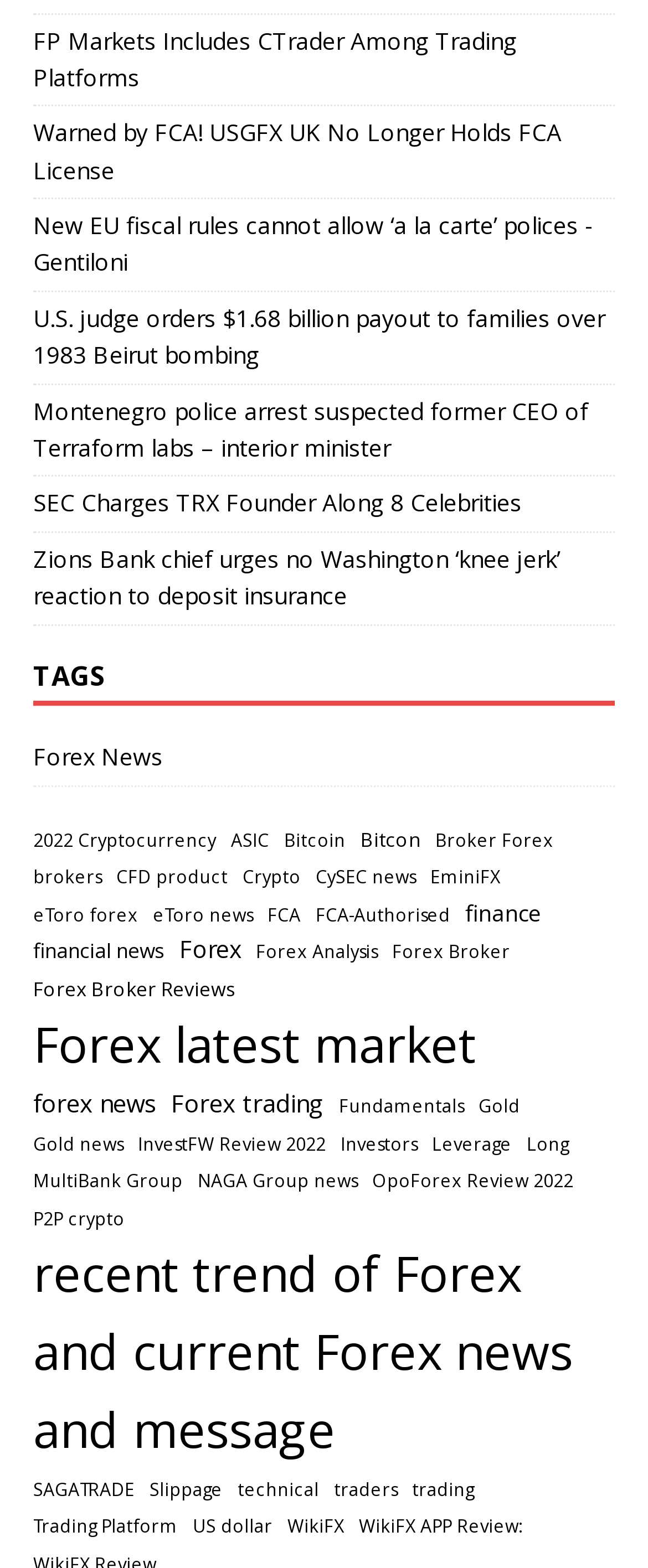Identify the bounding box coordinates for the element you need to click to achieve the following task: "Read the article 'FP Markets Includes CTrader Among Trading Platforms'". The coordinates must be four float values ranging from 0 to 1, formatted as [left, top, right, bottom].

[0.051, 0.015, 0.797, 0.059]